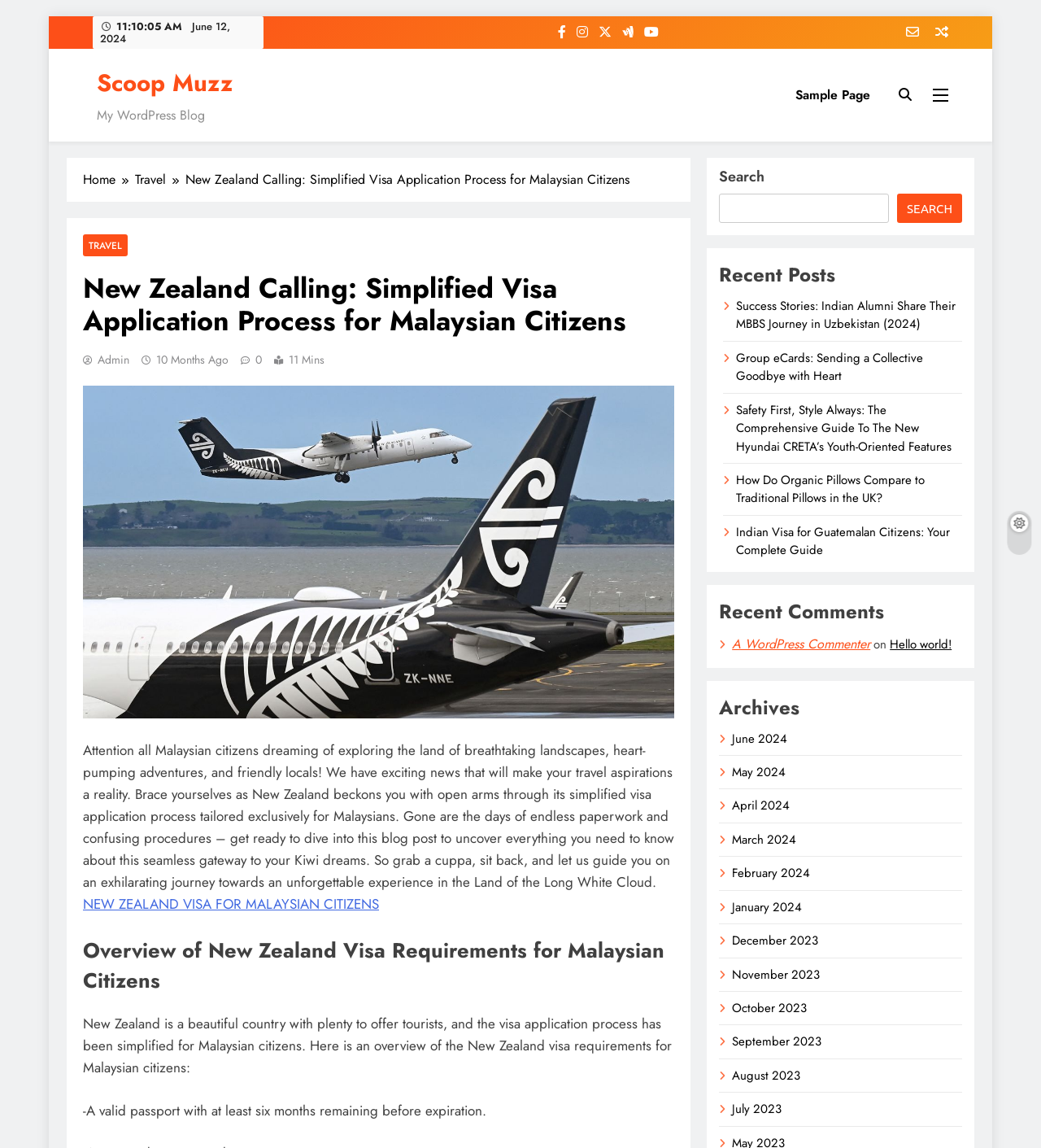What is the purpose of the search box?
Answer the question based on the image using a single word or a brief phrase.

To search the website